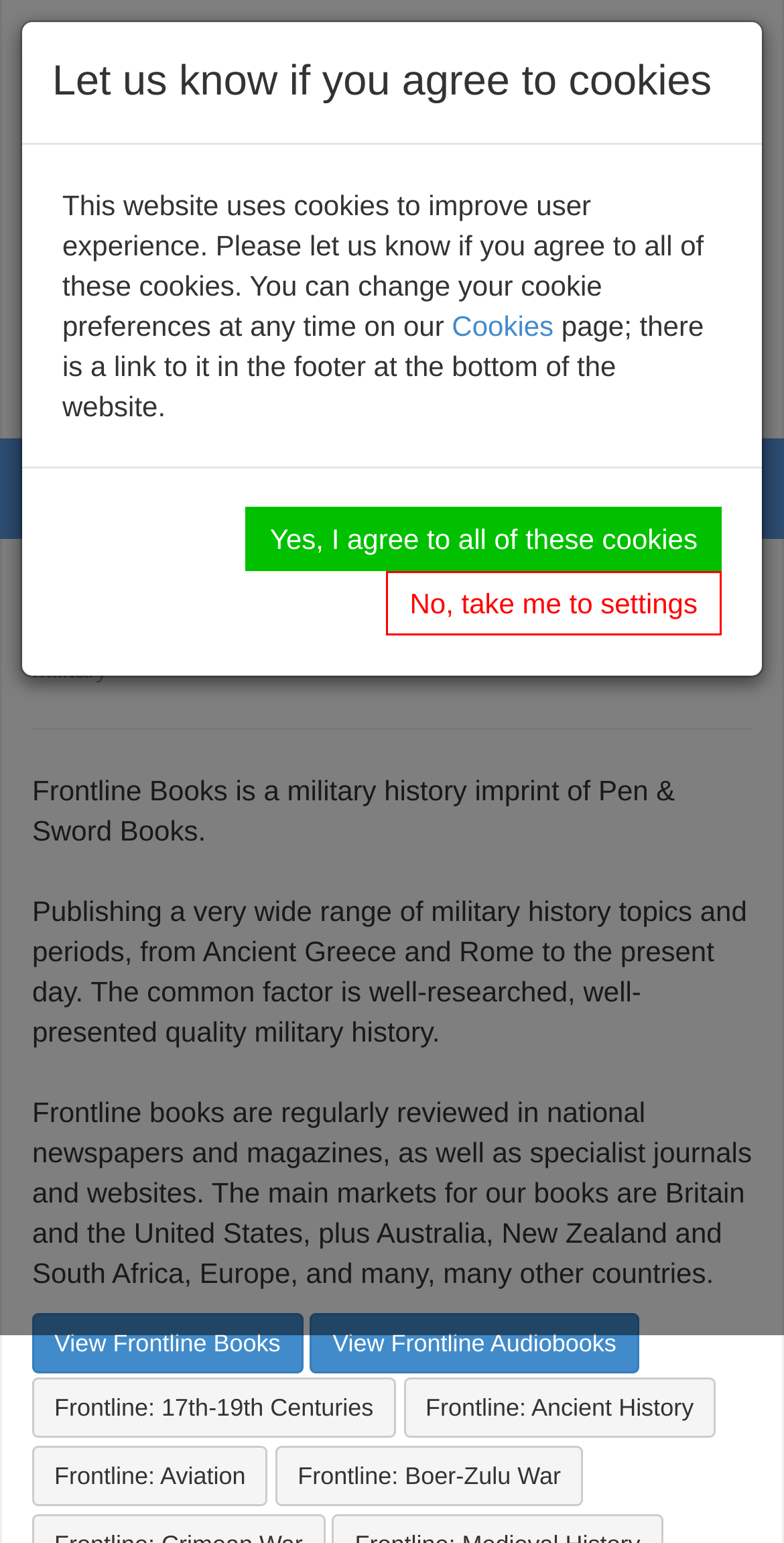Please specify the bounding box coordinates of the element that should be clicked to execute the given instruction: 'Write For Us'. Ensure the coordinates are four float numbers between 0 and 1, expressed as [left, top, right, bottom].

[0.62, 0.109, 0.866, 0.13]